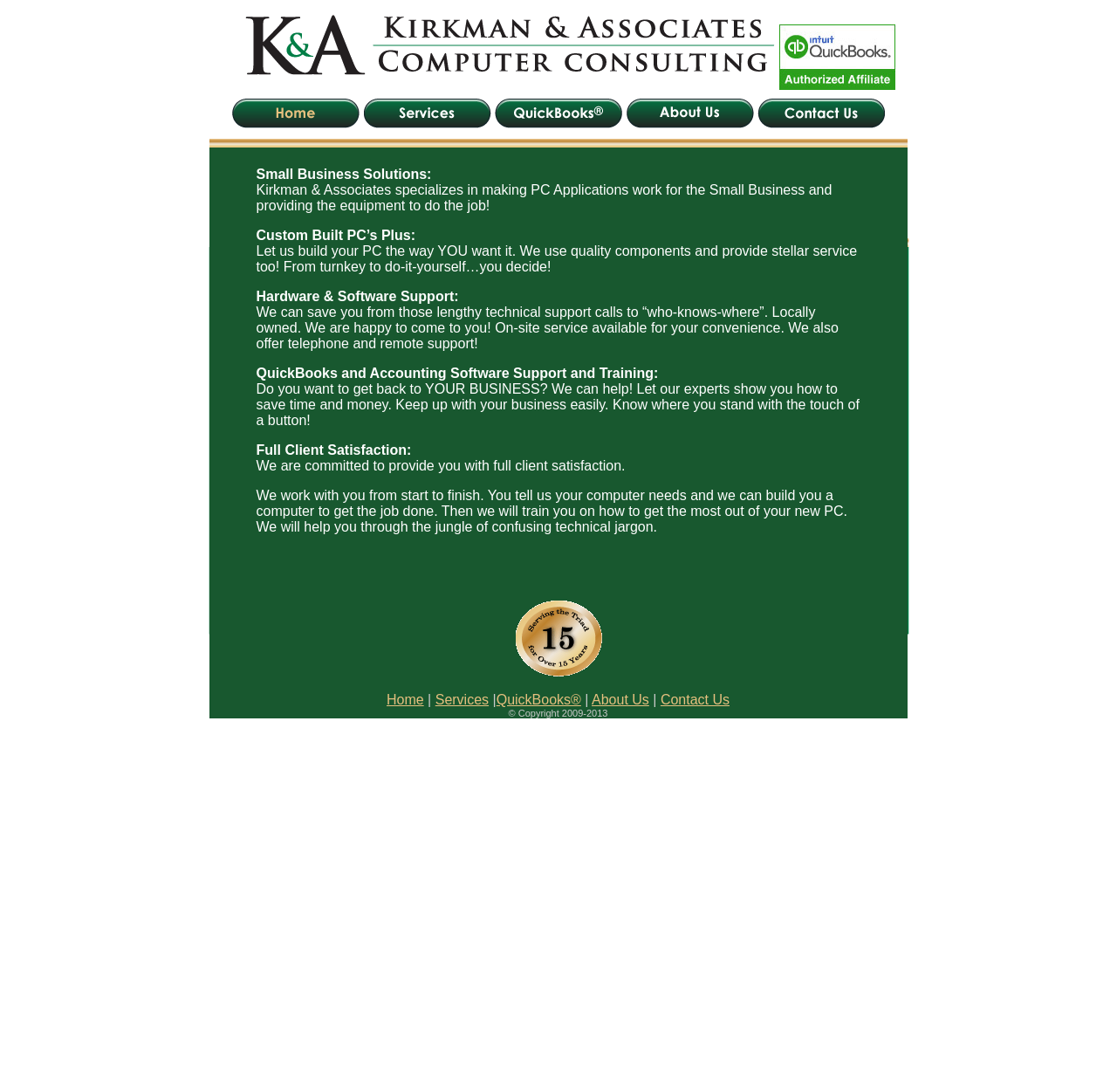Locate the bounding box coordinates of the element that should be clicked to fulfill the instruction: "Click the QuickBooks logo".

[0.698, 0.022, 0.802, 0.082]